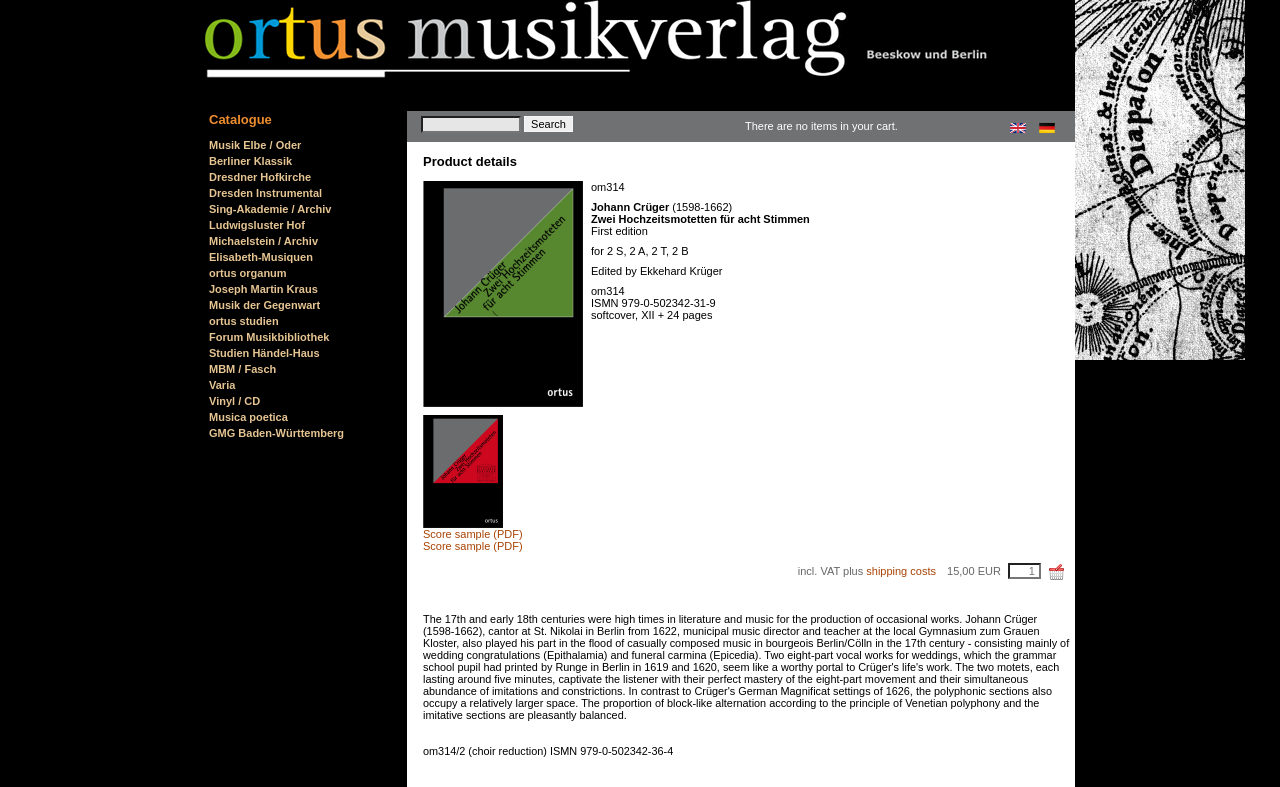Could you locate the bounding box coordinates for the section that should be clicked to accomplish this task: "Search for keywords".

[0.329, 0.147, 0.407, 0.169]